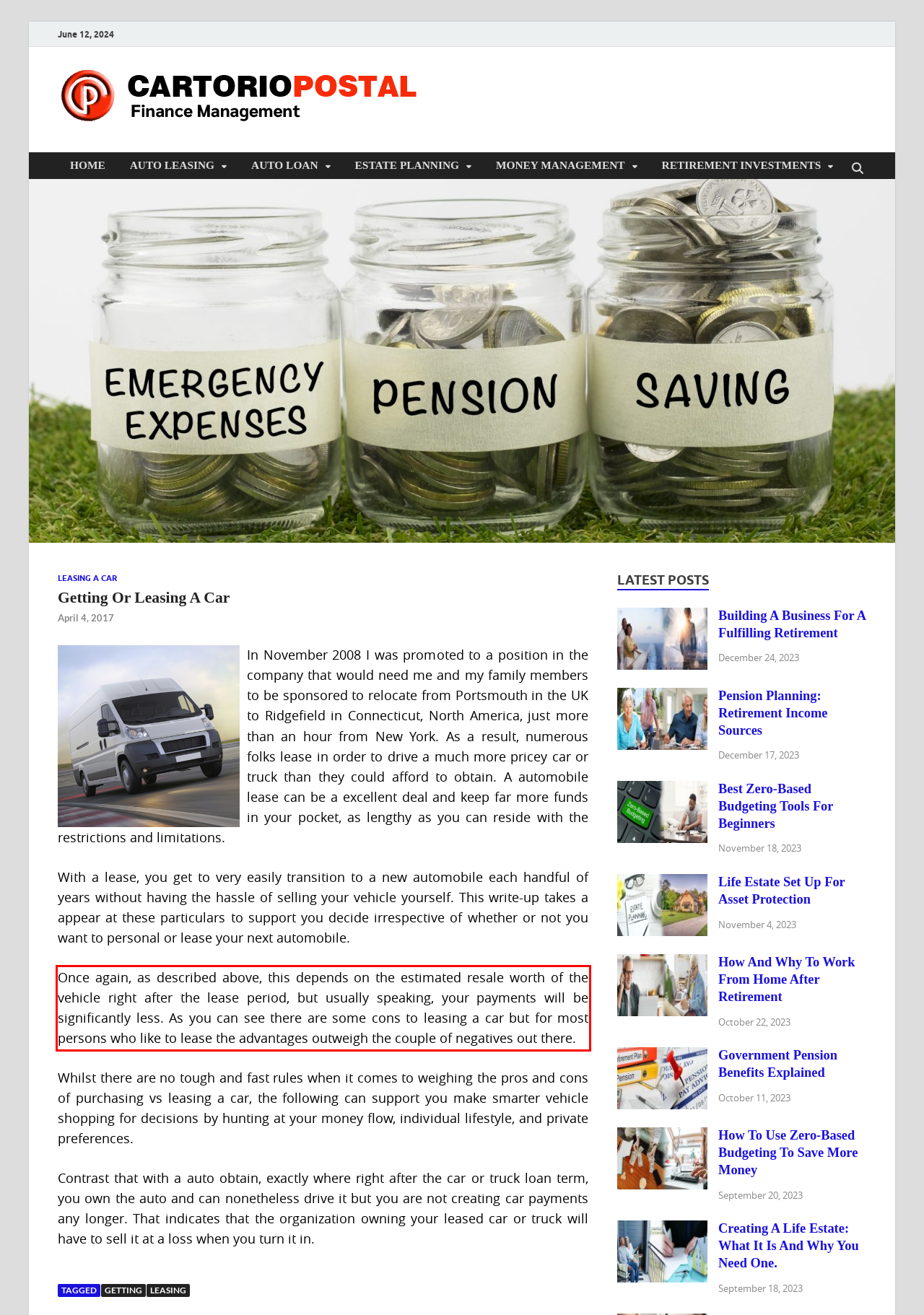Observe the screenshot of the webpage, locate the red bounding box, and extract the text content within it.

Once again, as described above, this depends on the estimated resale worth of the vehicle right after the lease period, but usually speaking, your payments will be significantly less. As you can see there are some cons to leasing a car but for most persons who like to lease the advantages outweigh the couple of negatives out there.